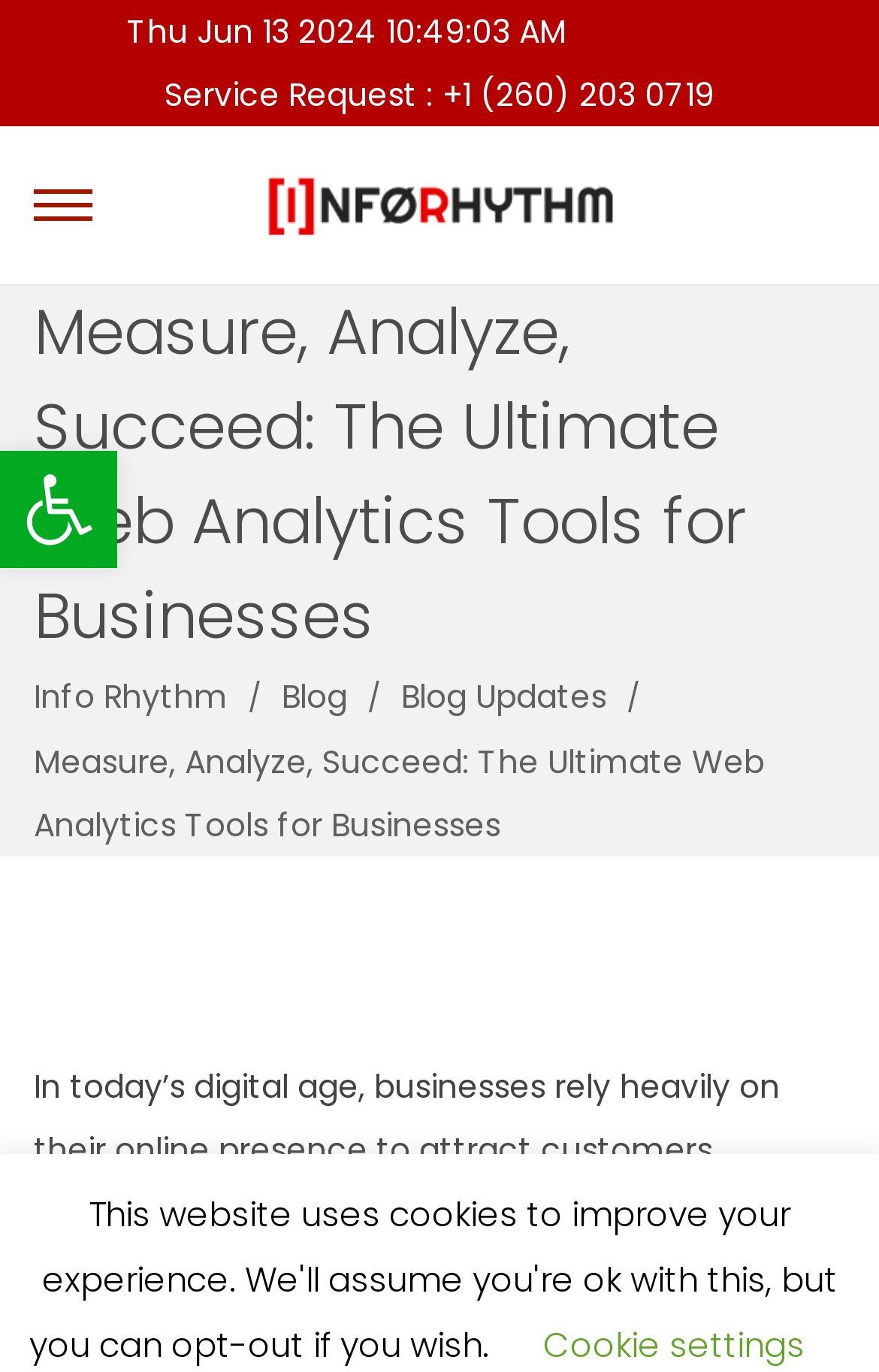Is there a search box on the page?
Examine the screenshot and reply with a single word or phrase.

Yes